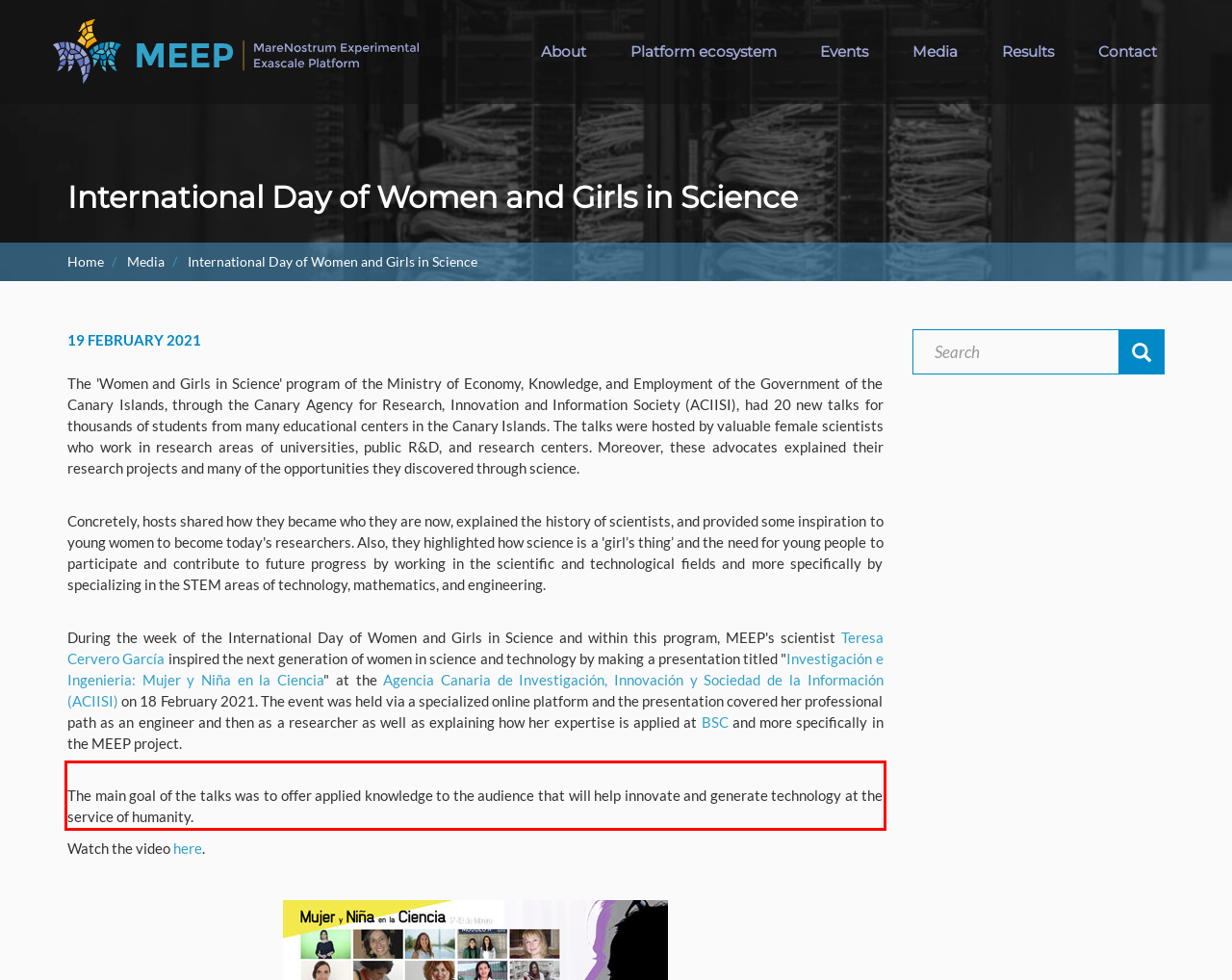Using OCR, extract the text content found within the red bounding box in the given webpage screenshot.

The main goal of the talks was to offer applied knowledge to the audience that will help innovate and generate technology at the service of humanity.